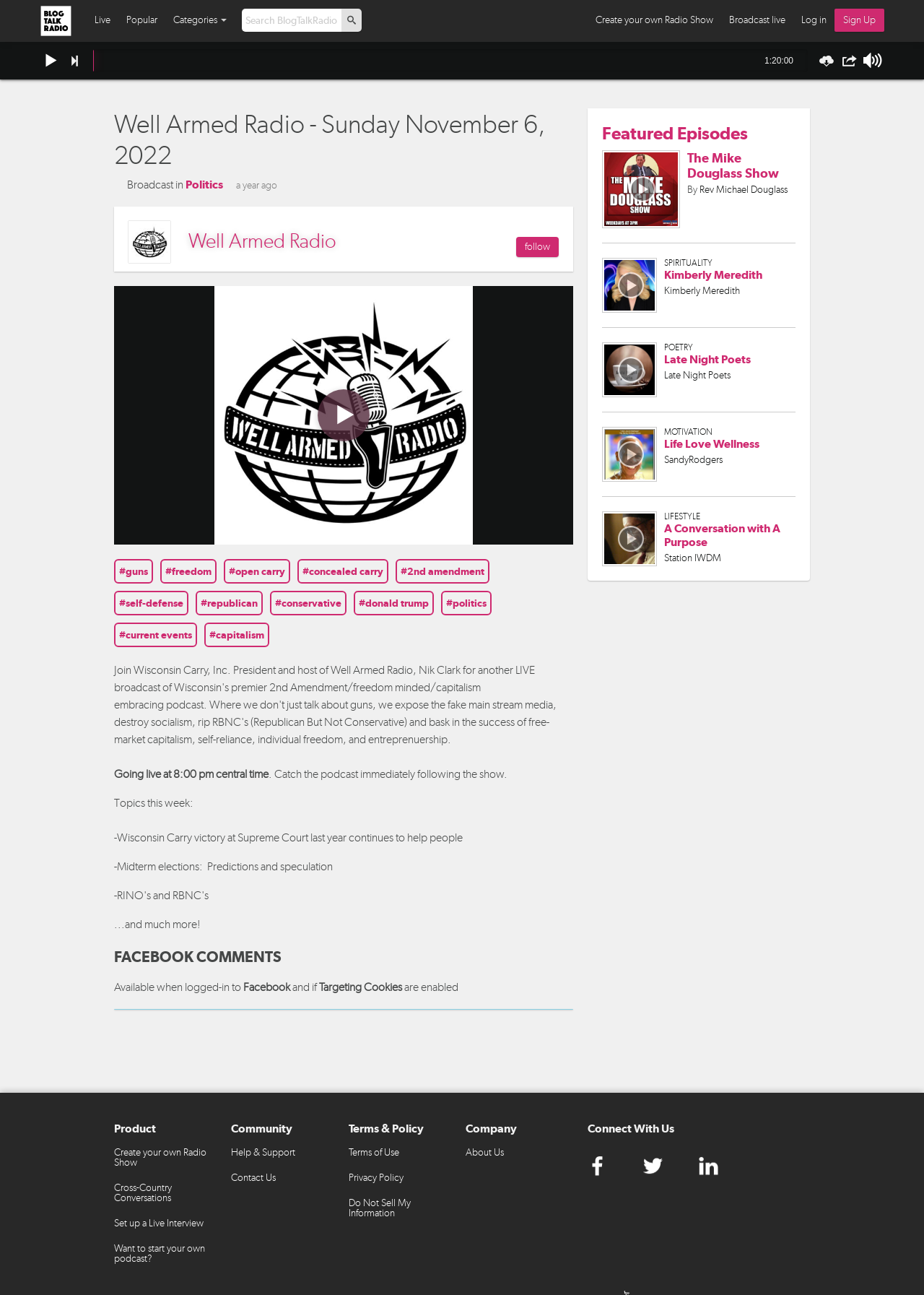Find the bounding box coordinates for the HTML element specified by: "Sign Up".

[0.903, 0.007, 0.957, 0.025]